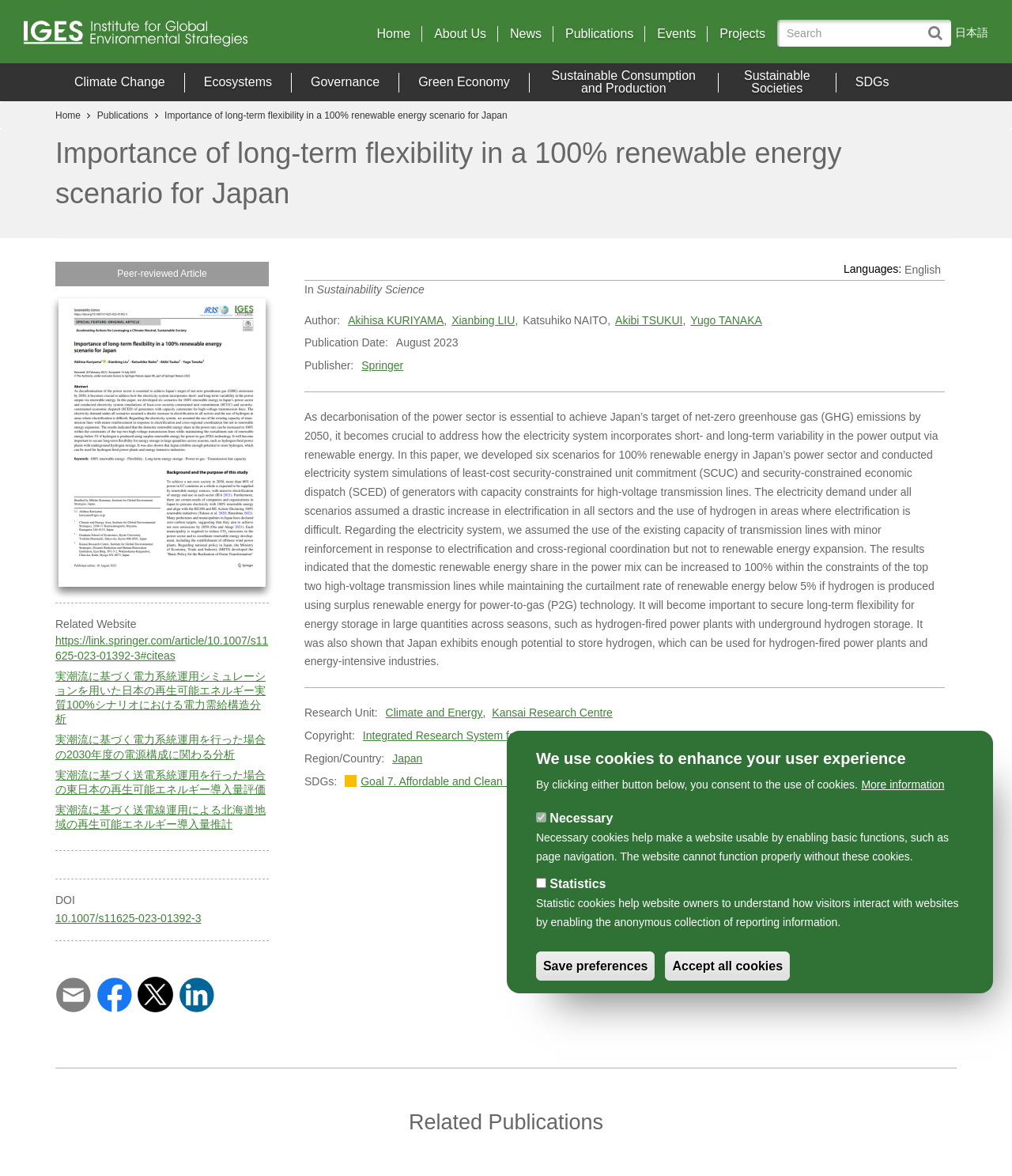Find the bounding box coordinates of the element to click in order to complete the given instruction: "Go to the home page."

[0.023, 0.01, 0.256, 0.054]